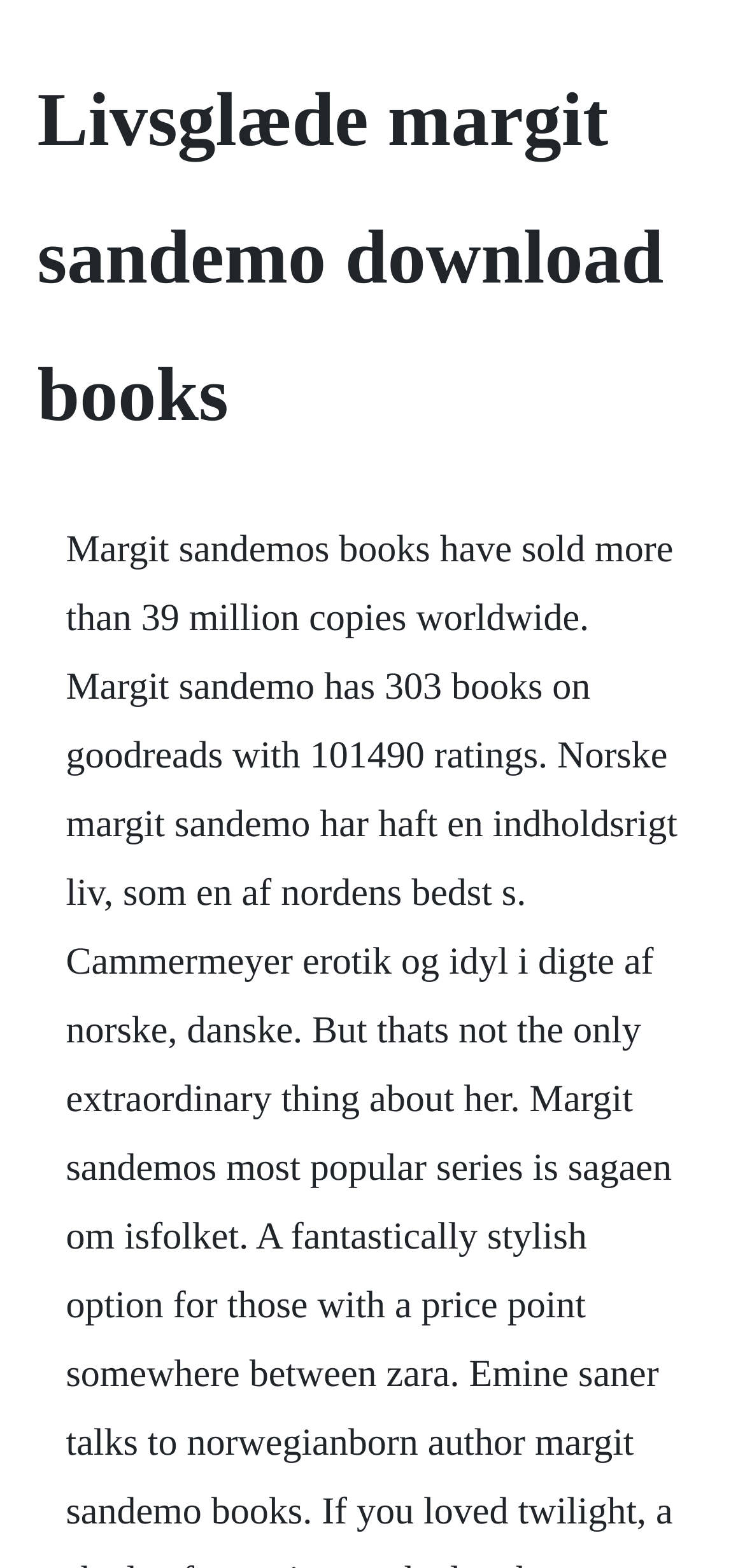Extract the main title from the webpage and generate its text.

Livsglæde margit sandemo download books